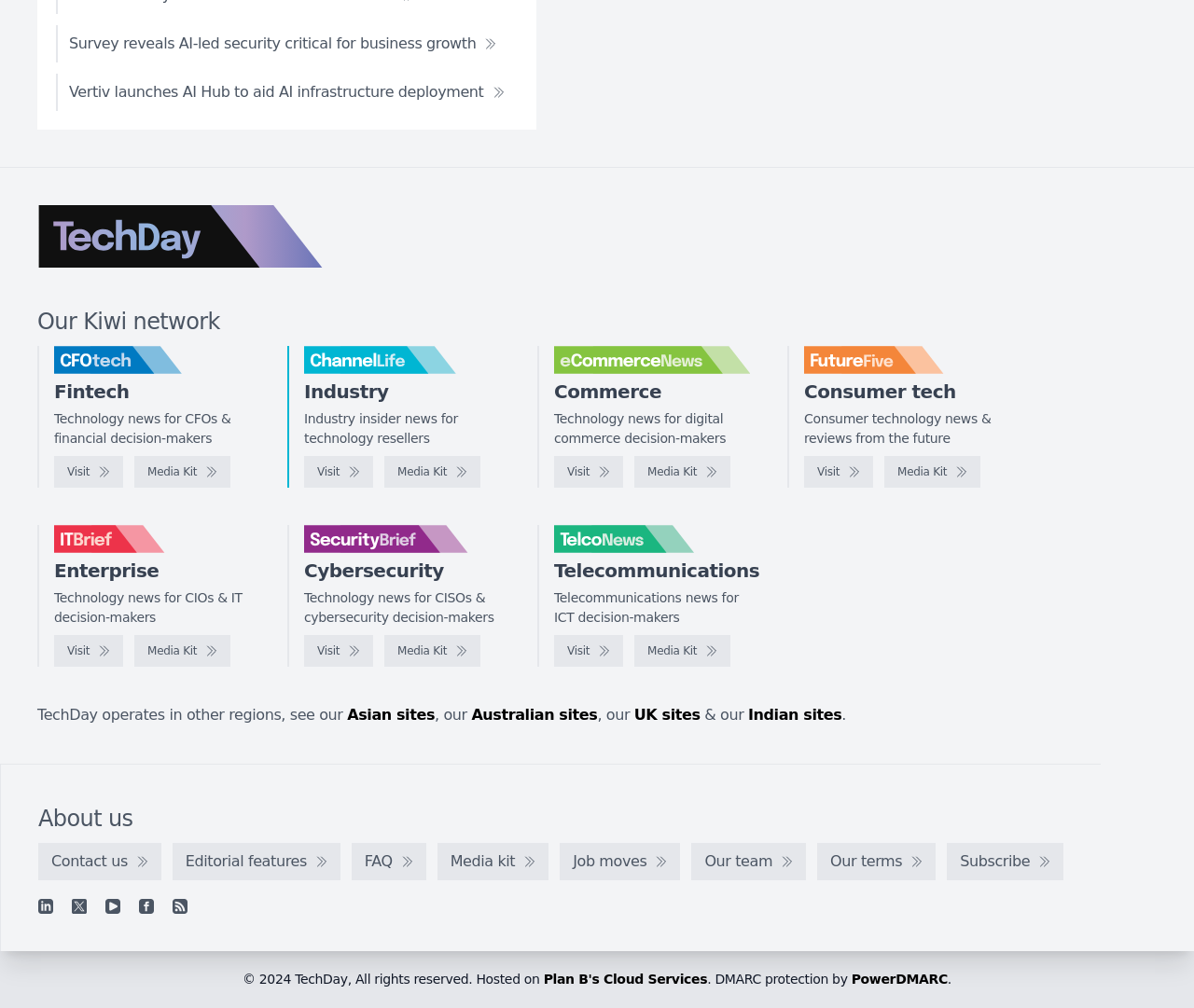What is the purpose of the 'Visit' links?
Refer to the image and provide a detailed answer to the question.

The 'Visit' links are associated with various technology news websites, such as CFOtech, ChannelLife, and eCommerceNews. The purpose of these links is to allow users to visit these other websites, likely to access more technology news and information.